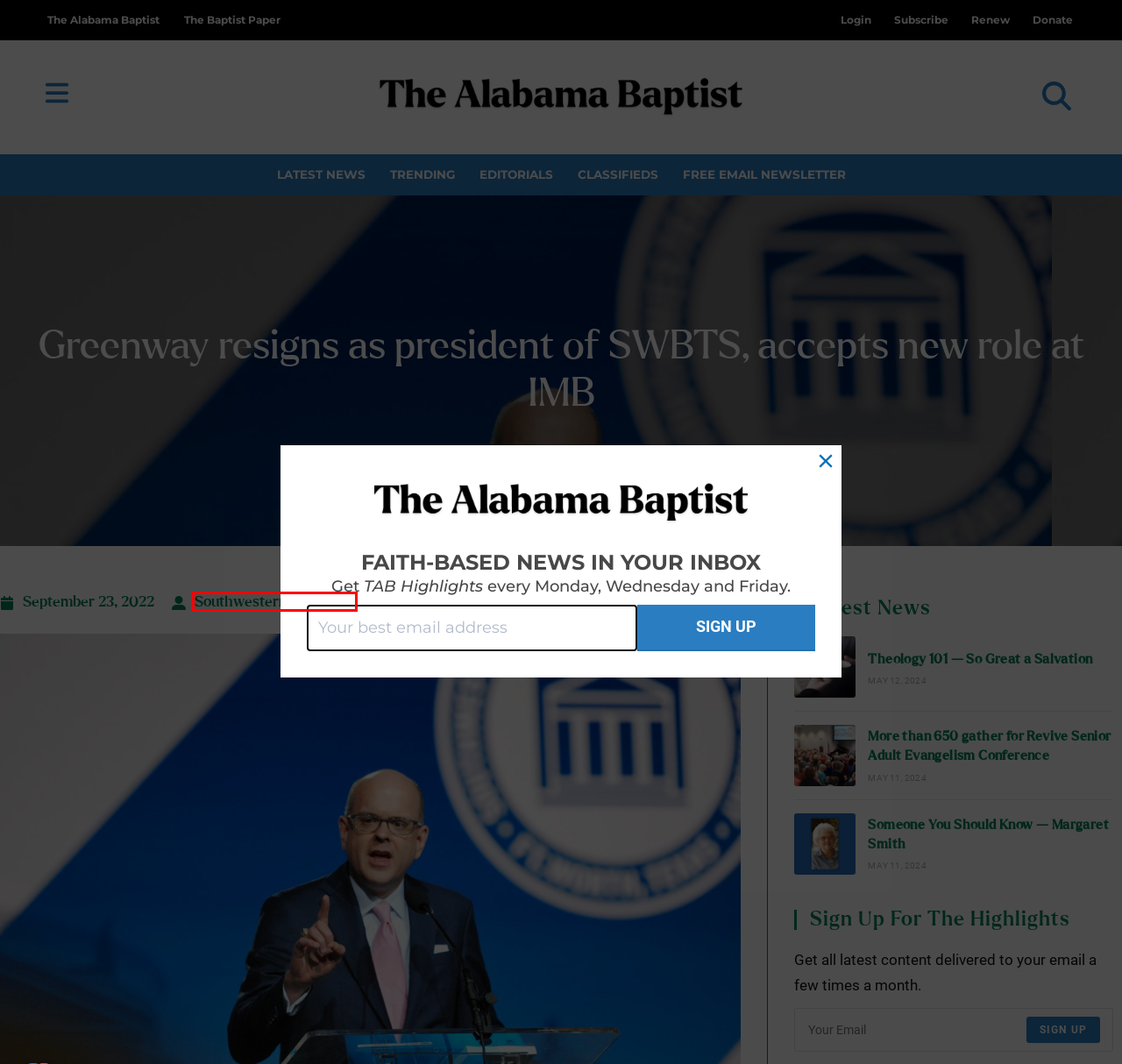Consider the screenshot of a webpage with a red bounding box around an element. Select the webpage description that best corresponds to the new page after clicking the element inside the red bounding box. Here are the candidates:
A. Jennifer Rash's Editorials | The Alabama Baptist
B. Baptist News Archives | The Alabama Baptist
C. September 23, 2022 | The Alabama Baptist
D. The Alabama Baptist
E. Southwestern Seminary Archives | The Alabama Baptist
F. People Archives | The Alabama Baptist
G. Someone You Should Know — Margaret Smith | The Alabama Baptist
H. More than 650 gather for Revive Senior Adult Evangelism Conference | The Alabama Baptist

E